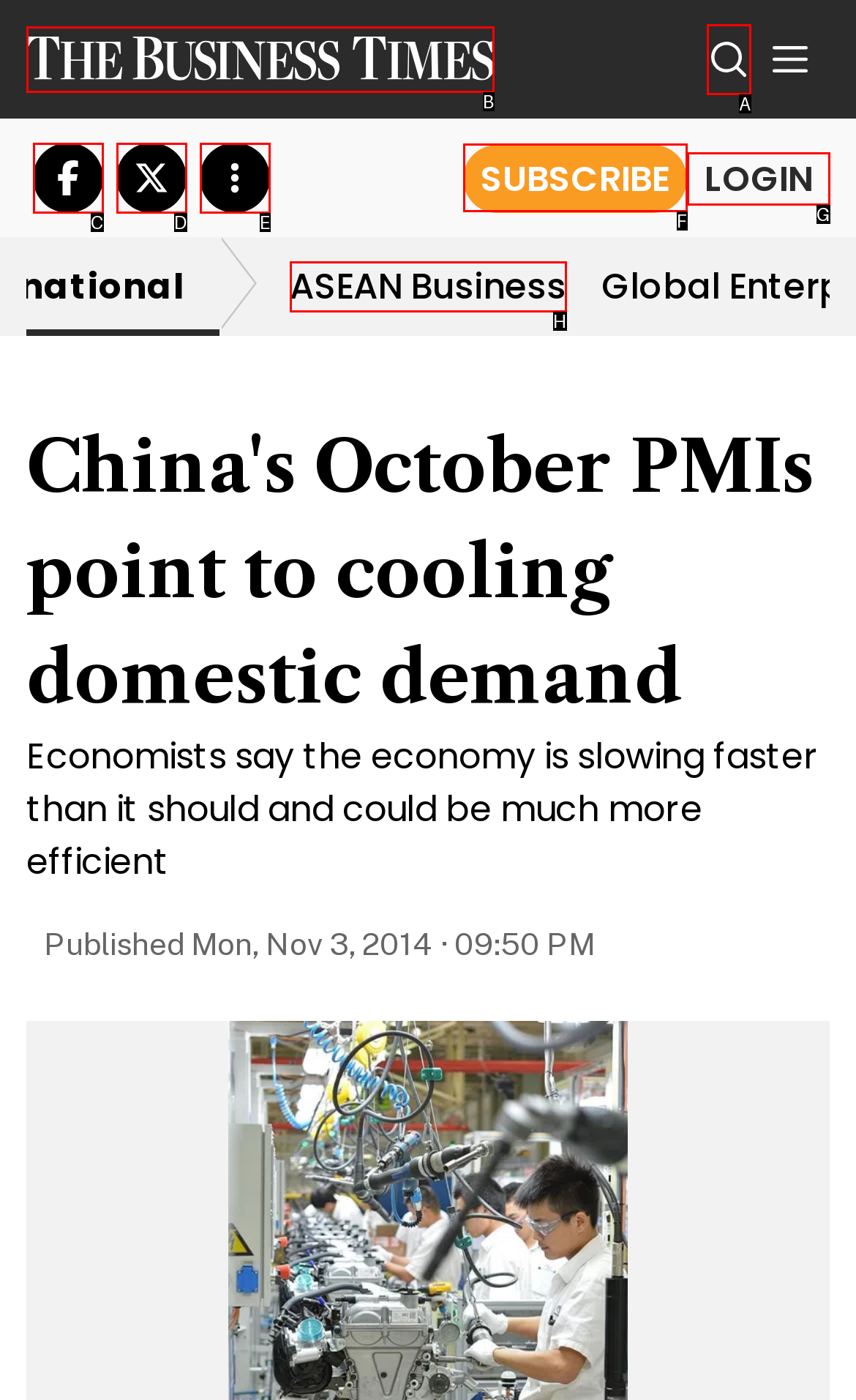Identify the HTML element that corresponds to the following description: ASEAN Business. Provide the letter of the correct option from the presented choices.

H